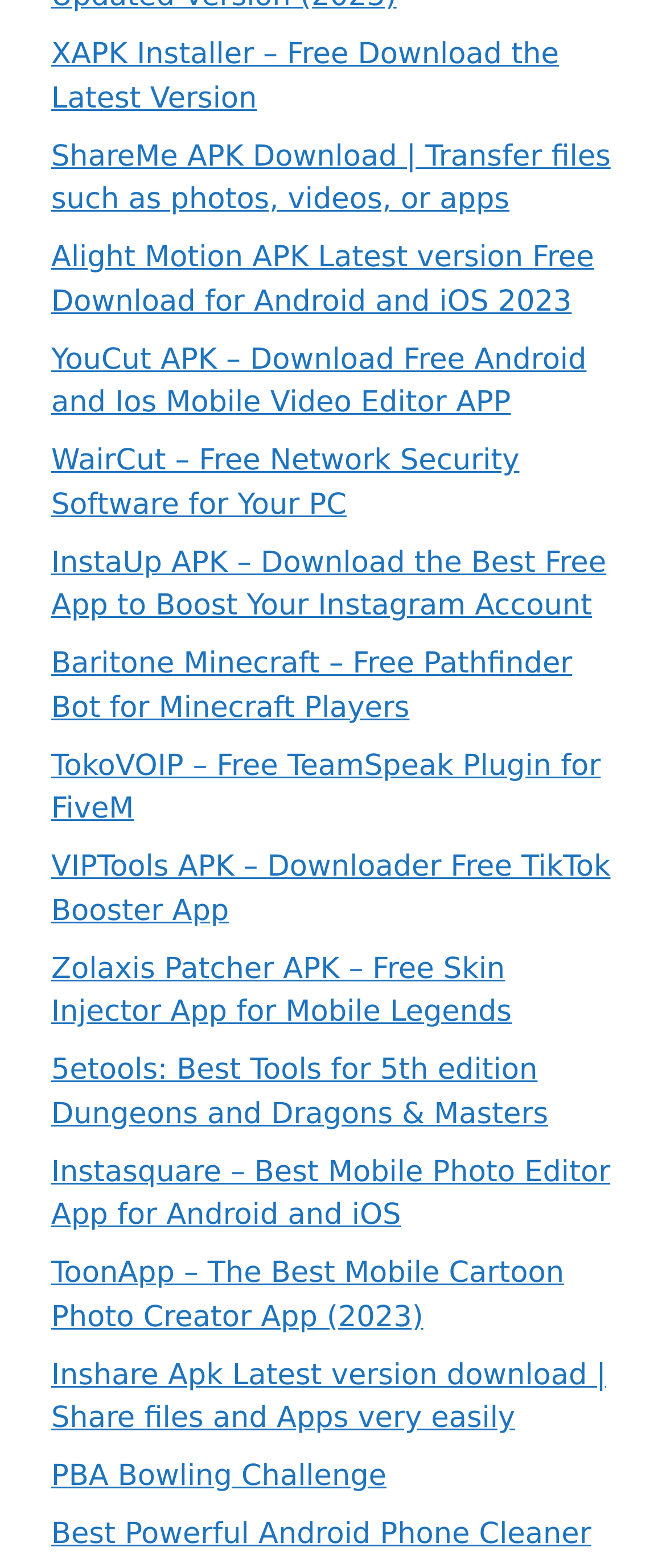Locate the coordinates of the bounding box for the clickable region that fulfills this instruction: "Explore 'Step 1: Start Slow'".

None